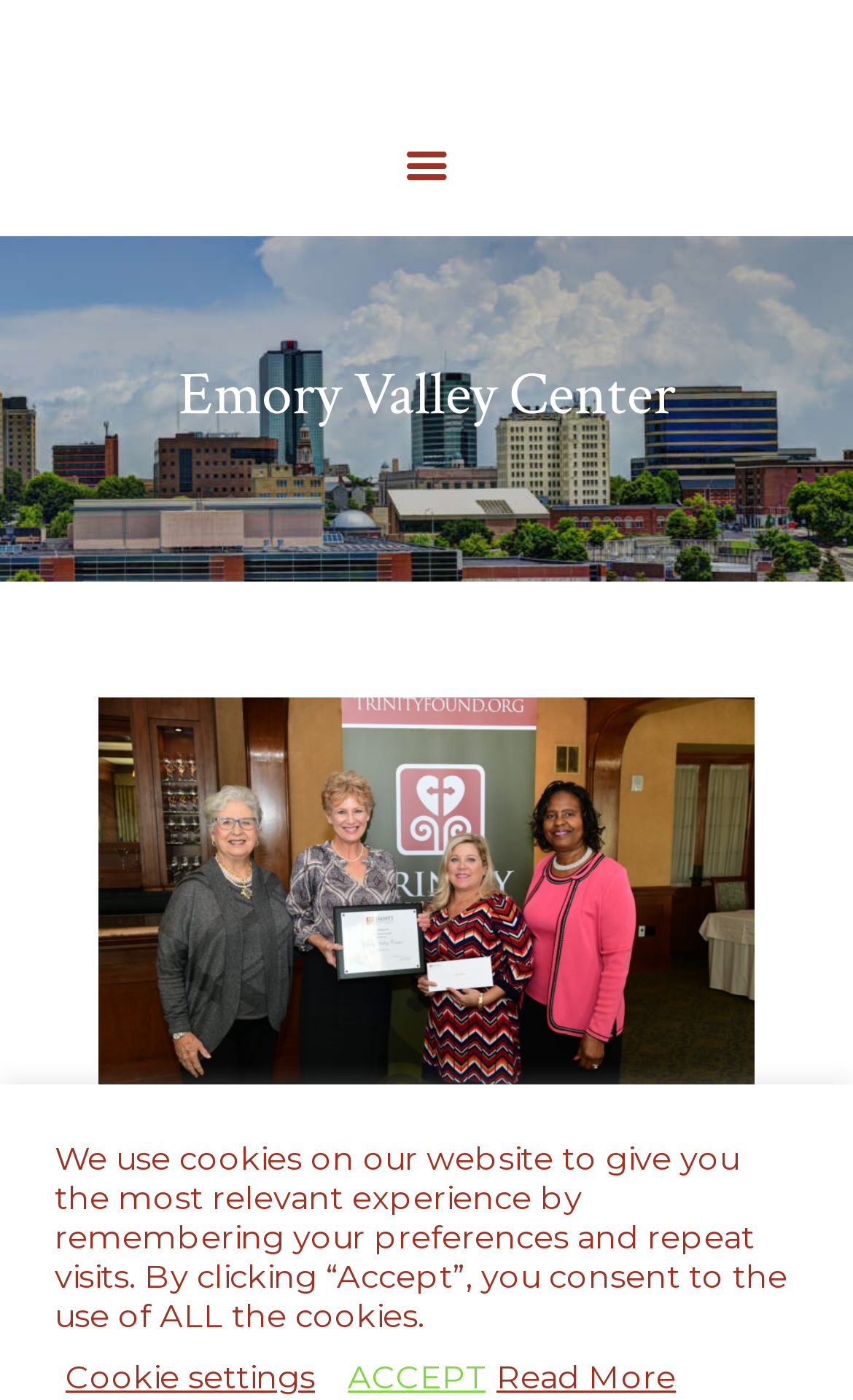Locate the bounding box coordinates of the area you need to click to fulfill this instruction: 'Visit DriveHQ'. The coordinates must be in the form of four float numbers ranging from 0 to 1: [left, top, right, bottom].

None